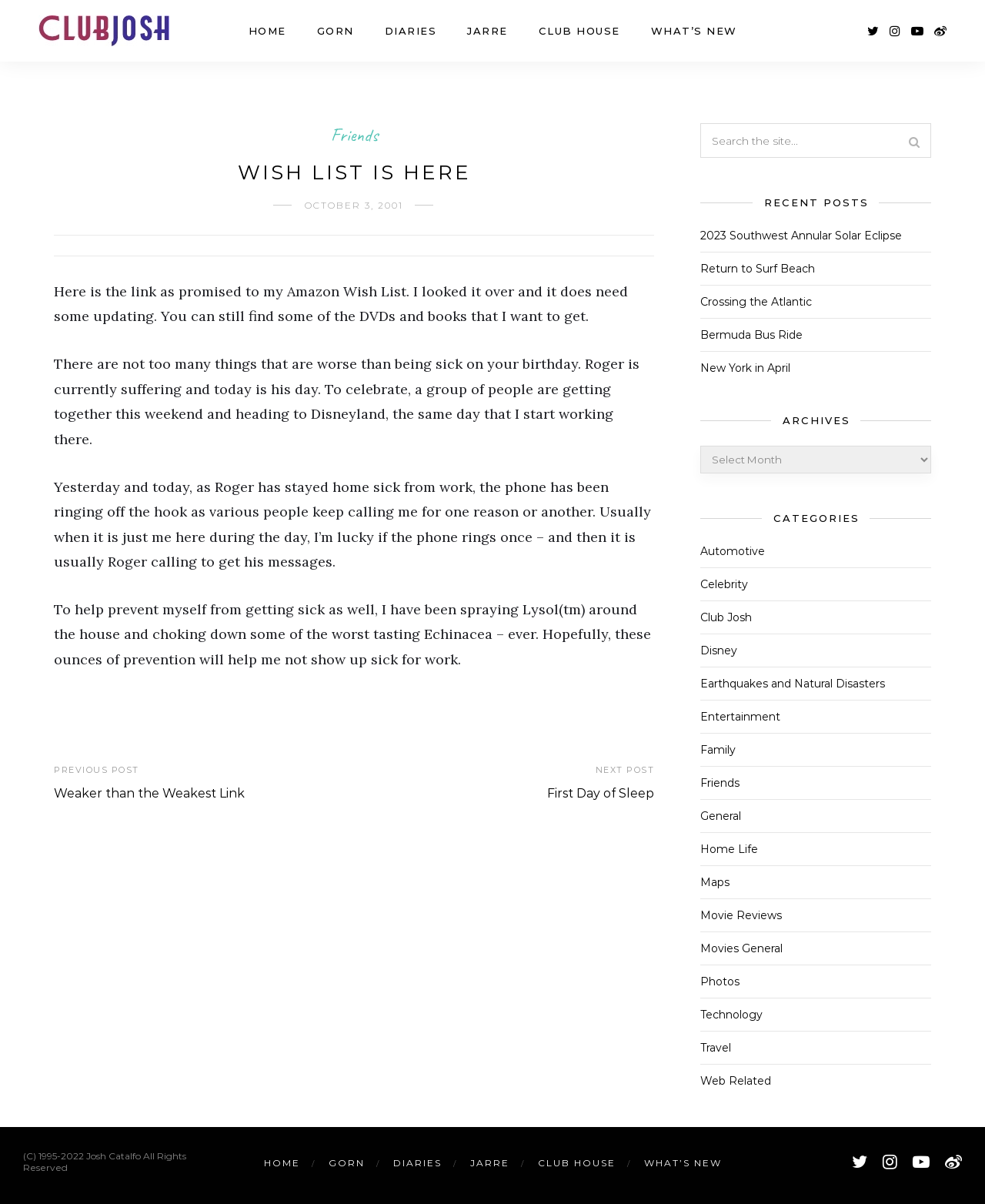Please identify the primary heading of the webpage and give its text content.

WISH LIST IS HERE